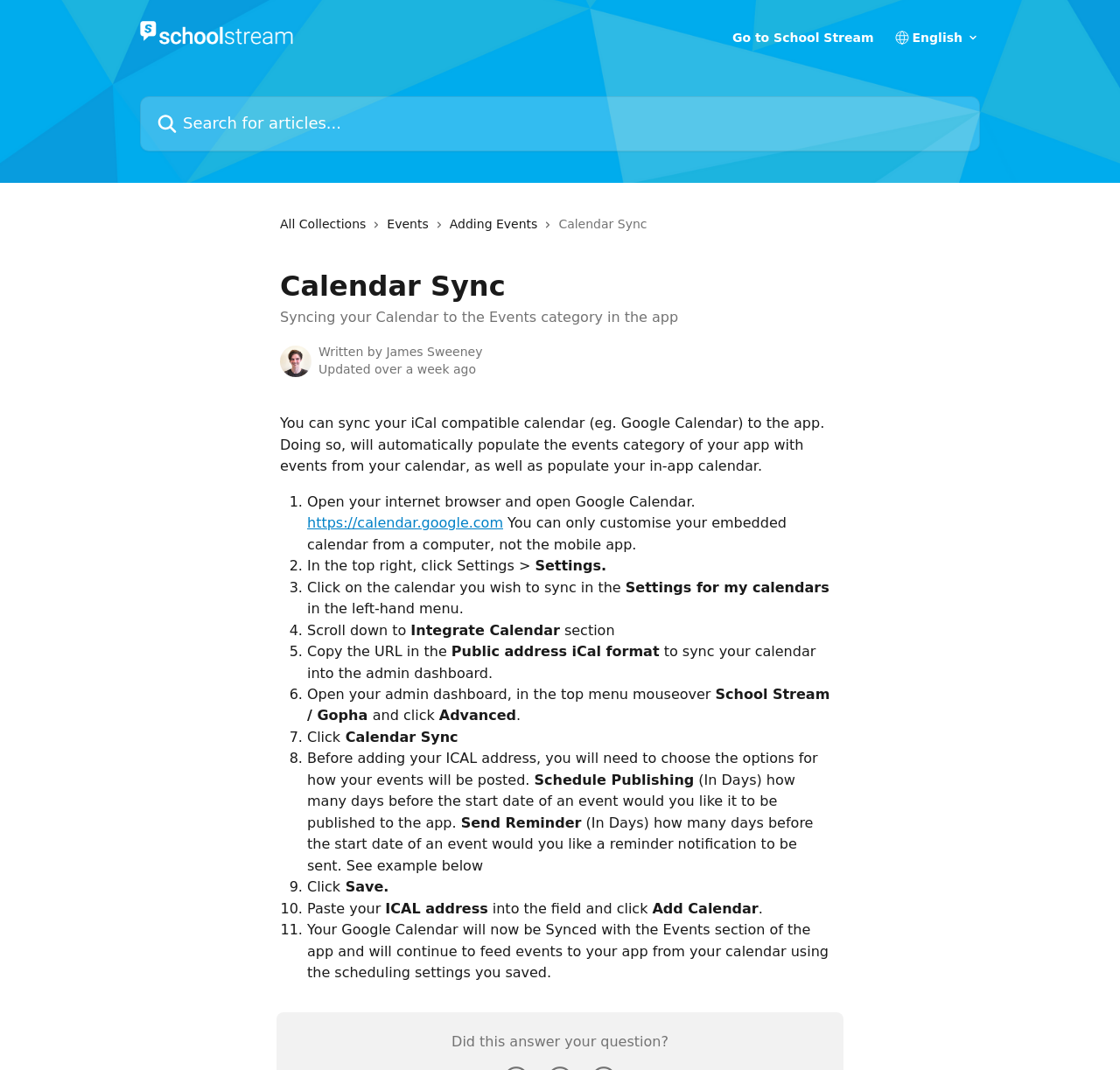Determine the bounding box coordinates of the section I need to click to execute the following instruction: "Click on Add Calendar". Provide the coordinates as four float numbers between 0 and 1, i.e., [left, top, right, bottom].

[0.582, 0.841, 0.677, 0.857]